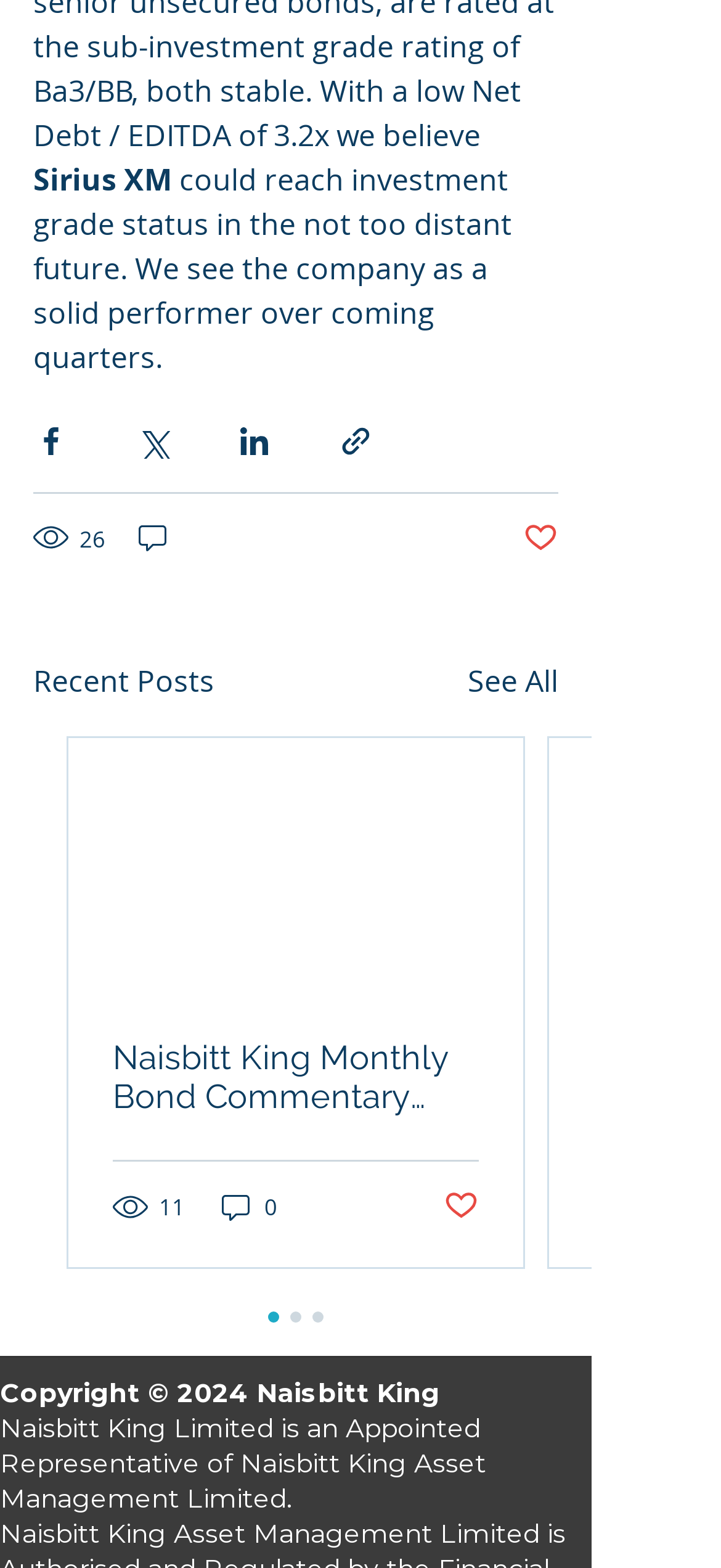Specify the bounding box coordinates of the region I need to click to perform the following instruction: "Share via Facebook". The coordinates must be four float numbers in the range of 0 to 1, i.e., [left, top, right, bottom].

[0.046, 0.27, 0.095, 0.292]